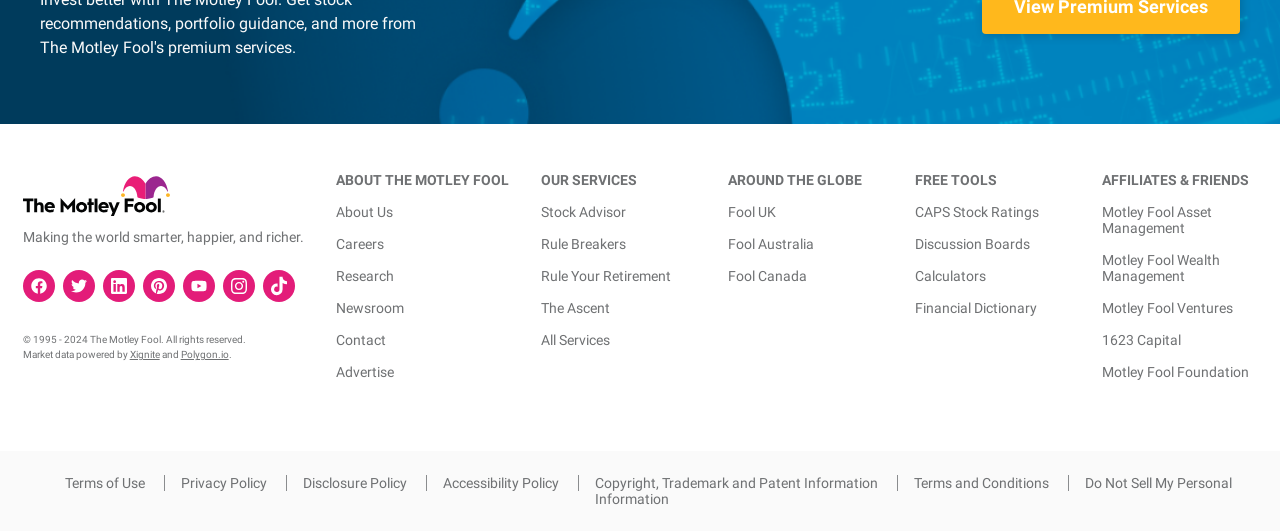What social media platforms can you find on this webpage?
Answer the question based on the image using a single word or a brief phrase.

Facebook, Twitter, LinkedIn, Pinterest, YouTube, Instagram, TikTok